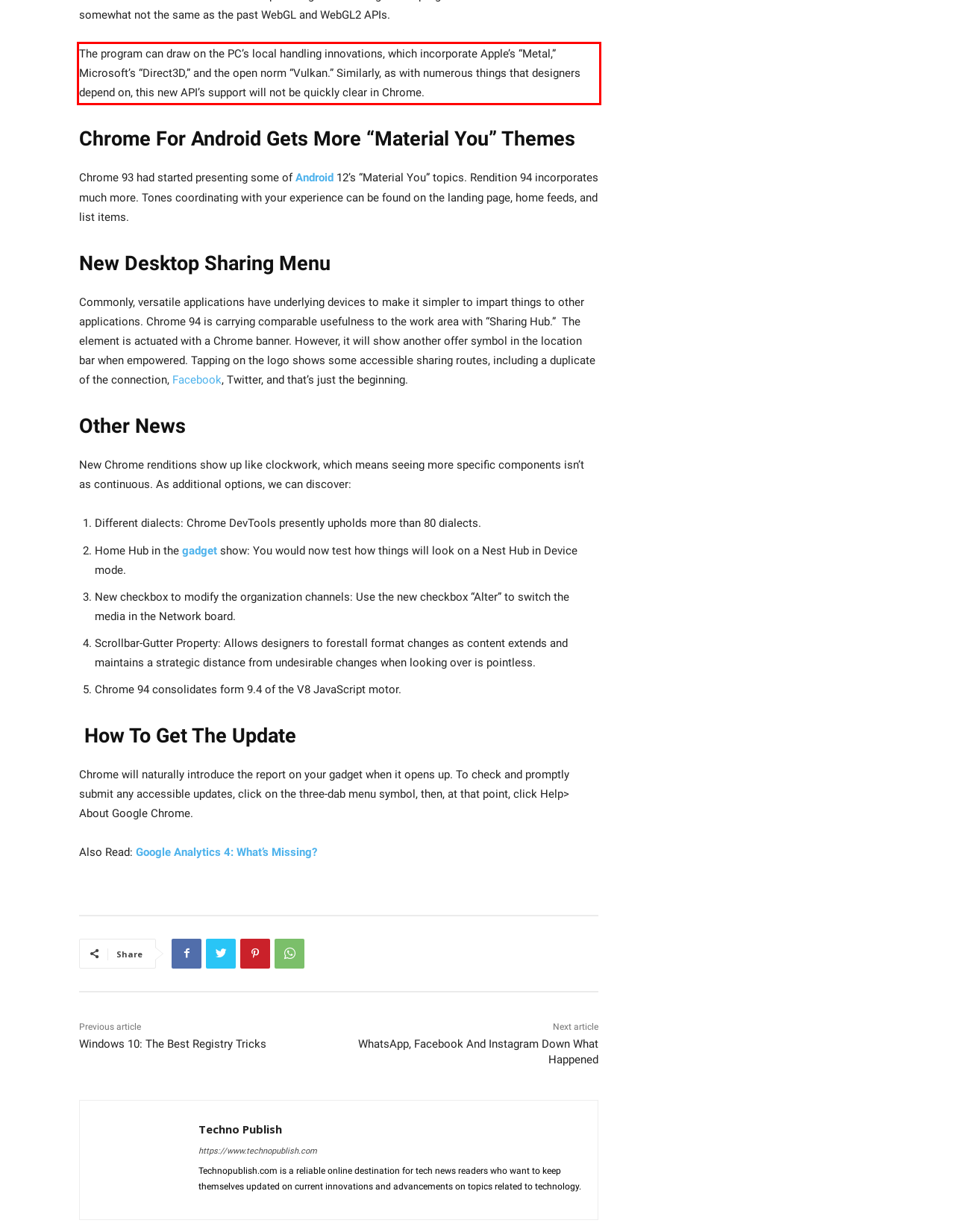Please analyze the screenshot of a webpage and extract the text content within the red bounding box using OCR.

The program can draw on the PC’s local handling innovations, which incorporate Apple’s “Metal,” Microsoft’s “Direct3D,” and the open norm “Vulkan.” Similarly, as with numerous things that designers depend on, this new API’s support will not be quickly clear in Chrome.